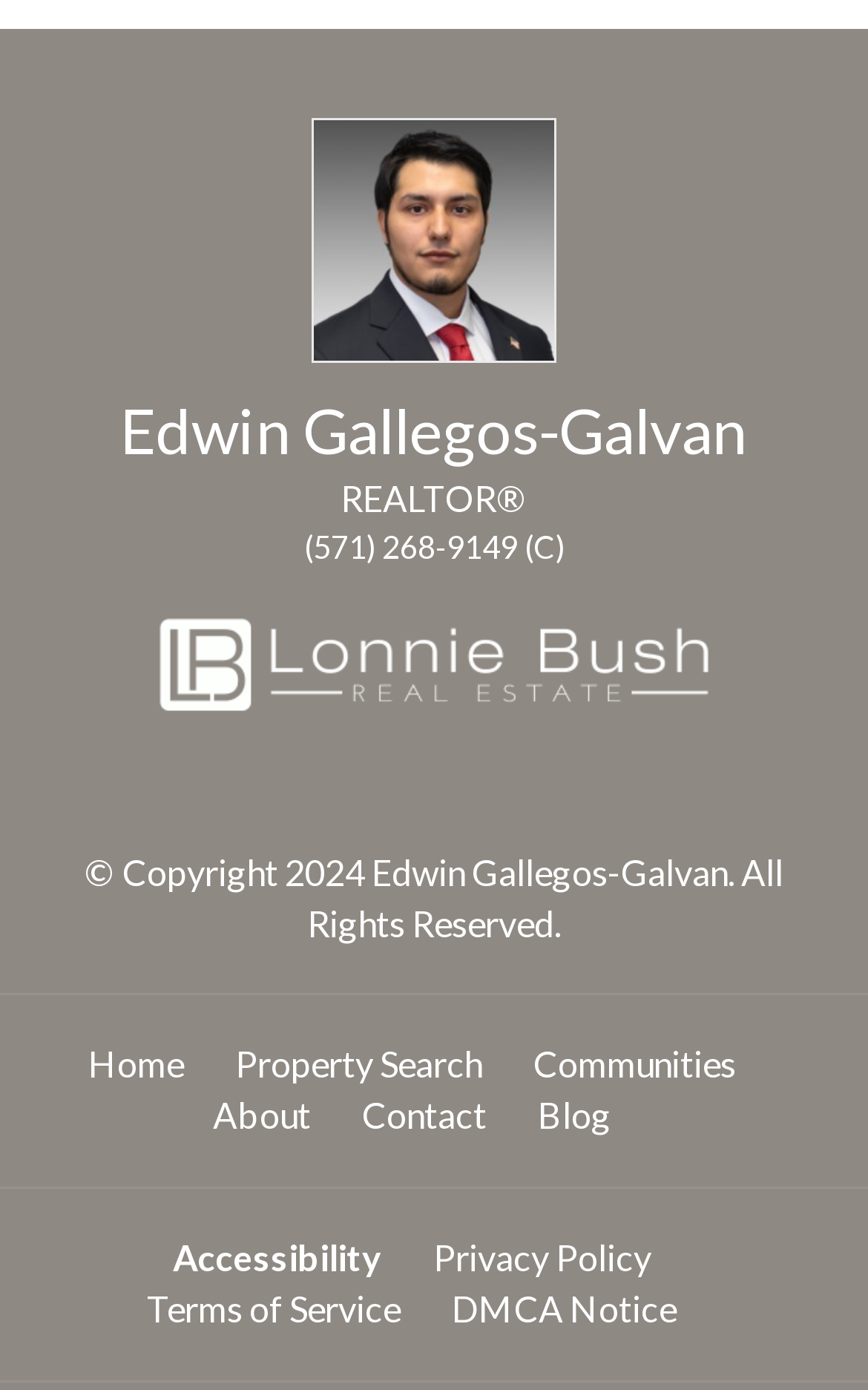Kindly determine the bounding box coordinates of the area that needs to be clicked to fulfill this instruction: "Visit the Press Ombudsman website".

None